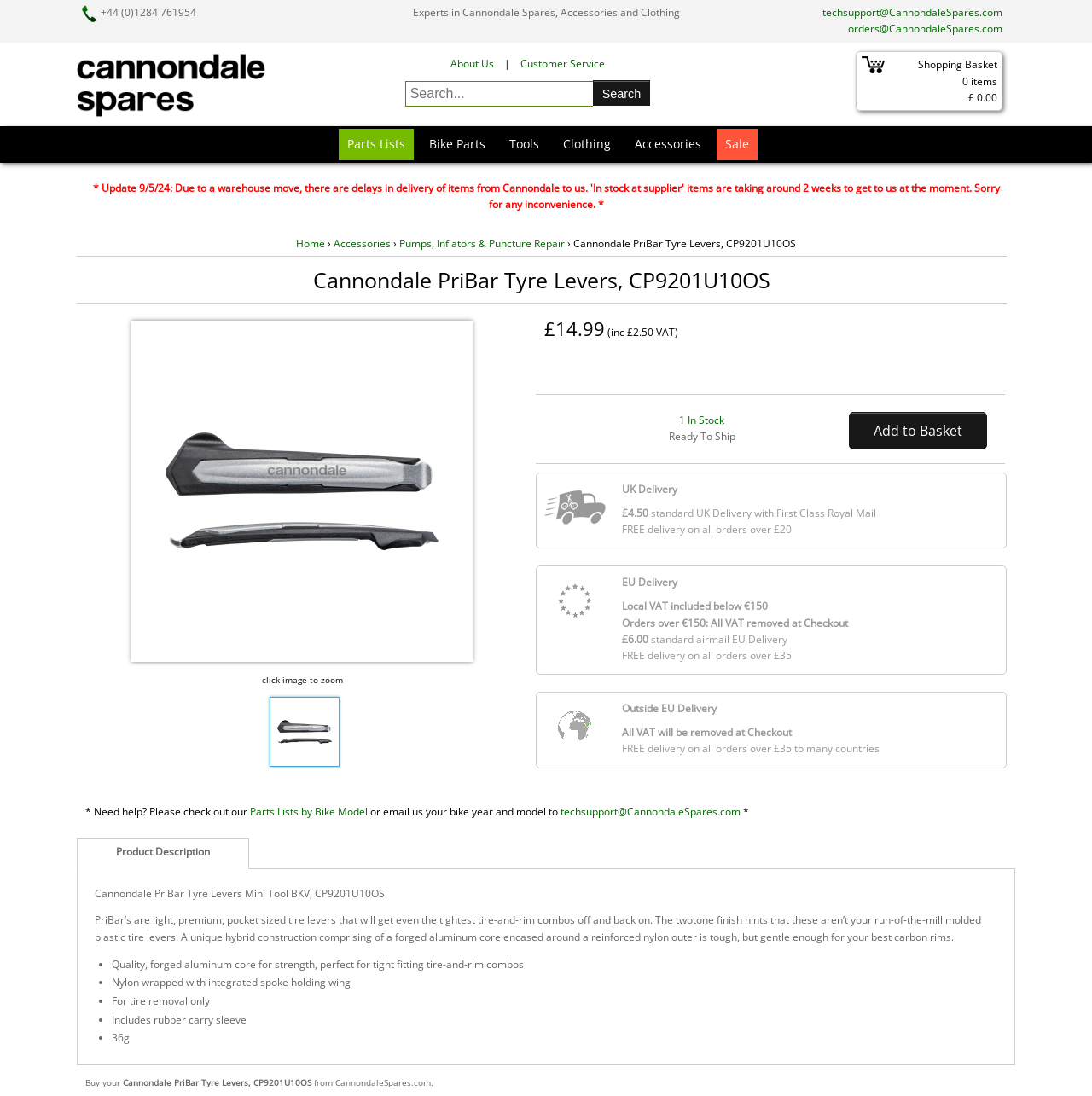Give a detailed account of the webpage, highlighting key information.

This webpage is about Cannondale PriBar Tyre Levers, CP9201U10OS, a product for sale. At the top left, there is a telephone number and an email address for technical support. Next to them is a link to the website's home page. Below these elements, there are links to various sections of the website, including "About Us", "Customer Service", and "Shopping Basket".

In the center of the page, there is a large image of the product, with a link to zoom in on the image. Below the image, the product's price, £14.99, is displayed, along with information about VAT and availability. There is also a button to add the product to the shopping basket.

To the right of the product image, there are sections about delivery options, including UK Delivery, EU Delivery, and Outside EU Delivery. Each section provides information about the delivery cost and any applicable VAT.

Below the product information, there is a section about the product description, which provides detailed information about the product's features and specifications. This section includes a list of bullet points highlighting the product's key features.

At the bottom of the page, there is a section with a message encouraging customers to contact the website's technical support team if they need help finding parts for their bike. There is also a link to a page with parts lists organized by bike model.